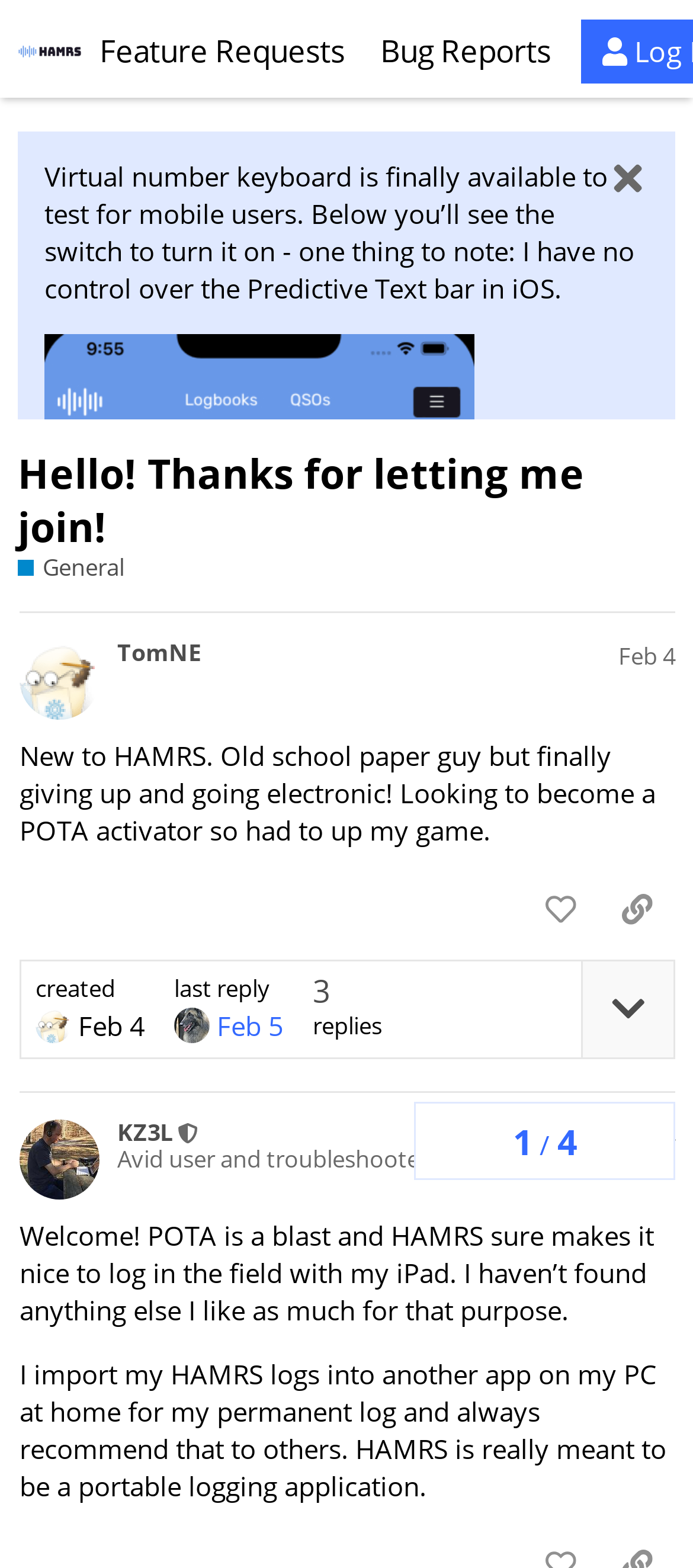Extract the bounding box of the UI element described as: "​".

[0.878, 0.1, 0.936, 0.126]